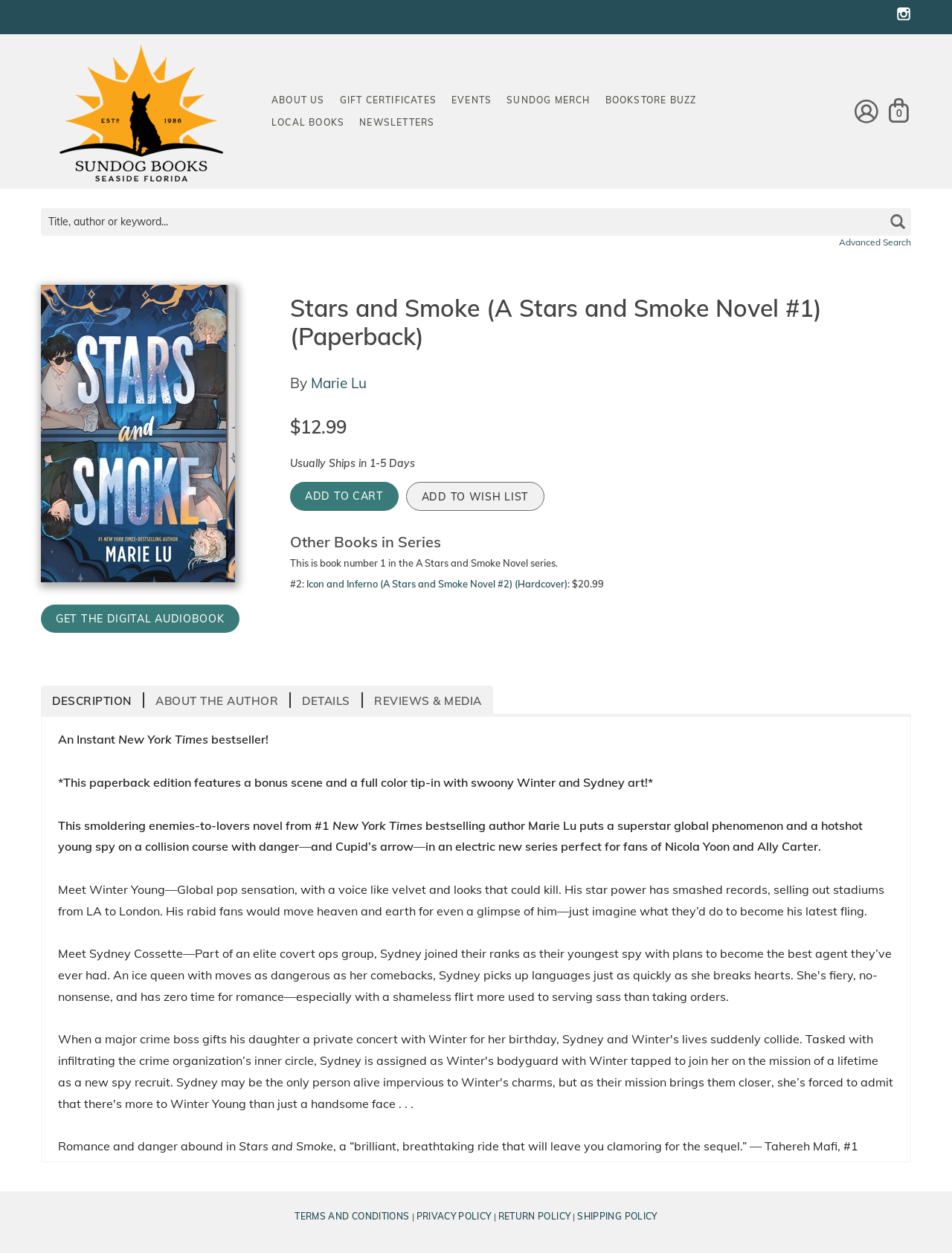Observe the image and answer the following question in detail: Who is the author of the book?

The author of the book can be found in the section where the book details are listed. It is mentioned as 'By Marie Lu' below the book title.